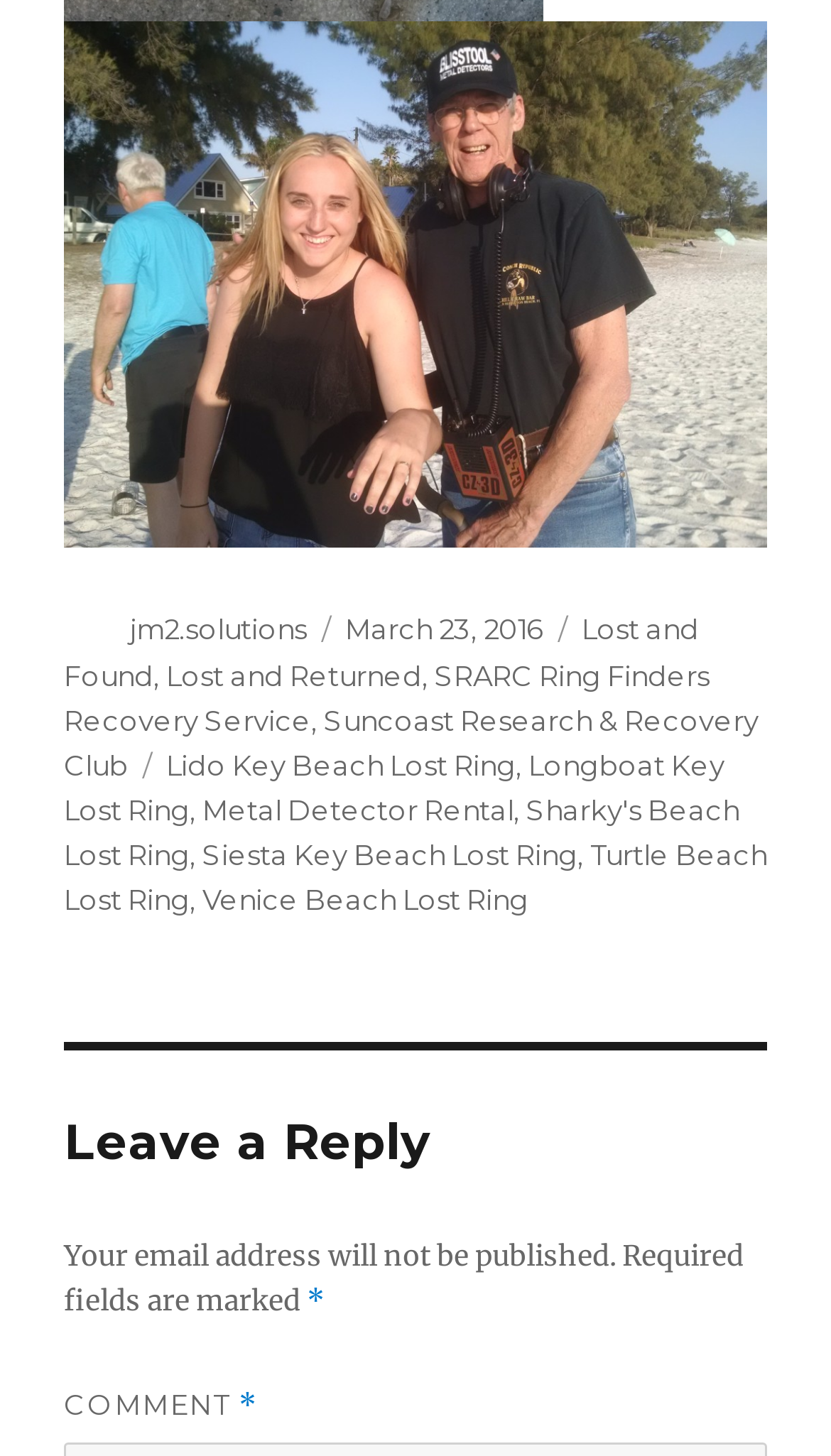Determine the bounding box coordinates for the HTML element described here: "Lost and Returned".

[0.2, 0.452, 0.508, 0.475]